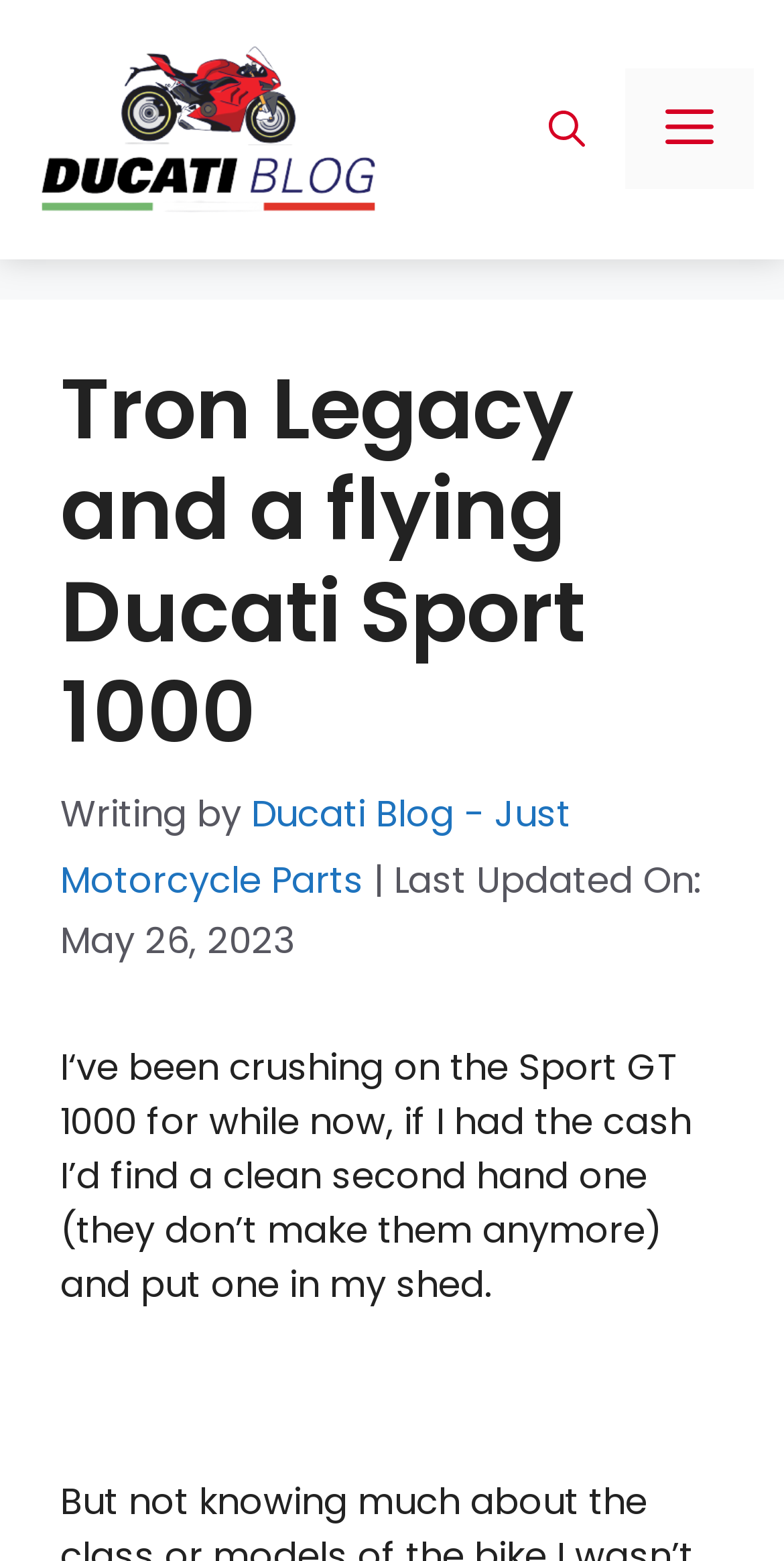Please provide a brief answer to the following inquiry using a single word or phrase:
What is the purpose of the button 'Open search'?

To open search